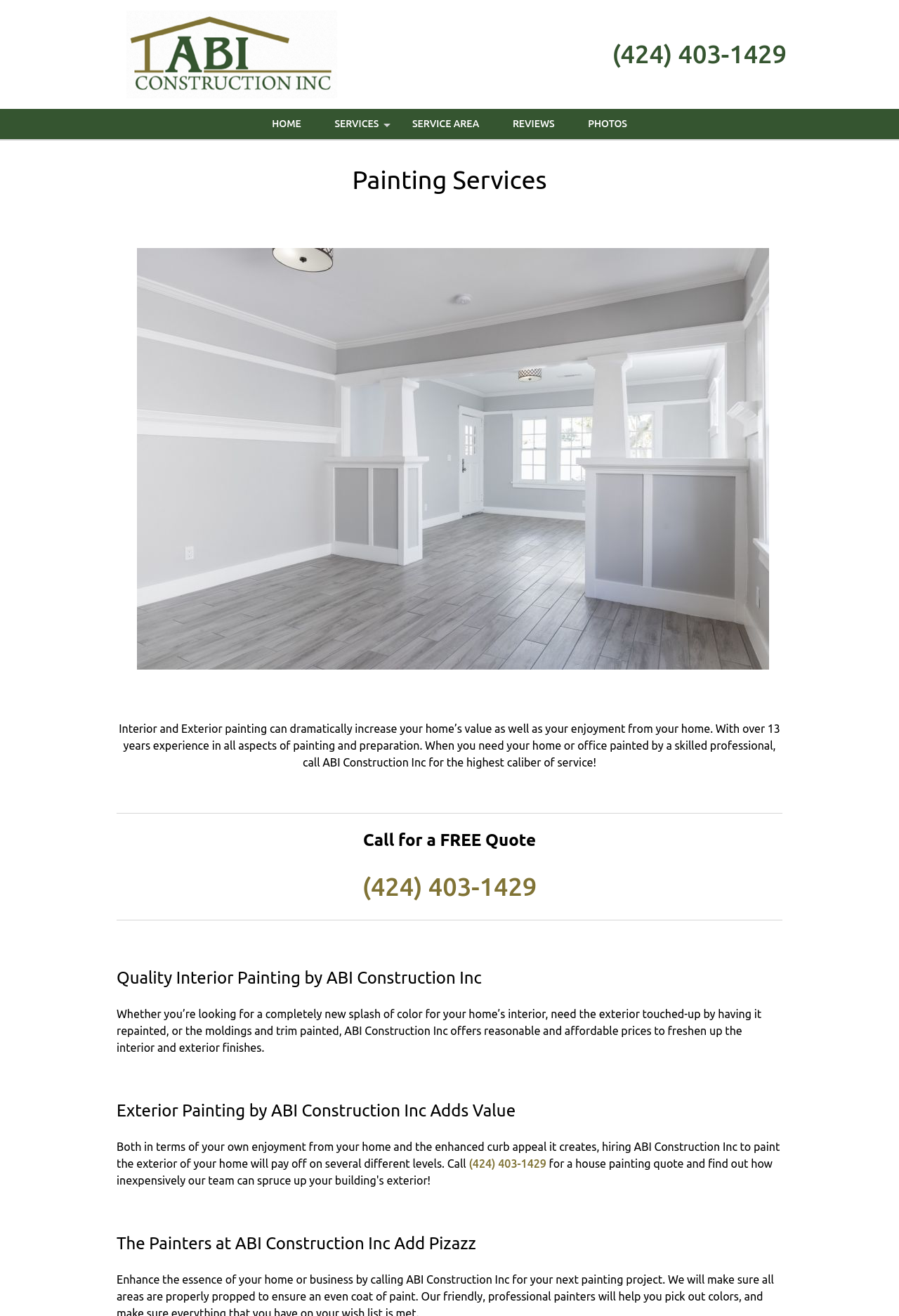Give a concise answer of one word or phrase to the question: 
How many years of experience does ABI Construction Inc have in painting?

13 years